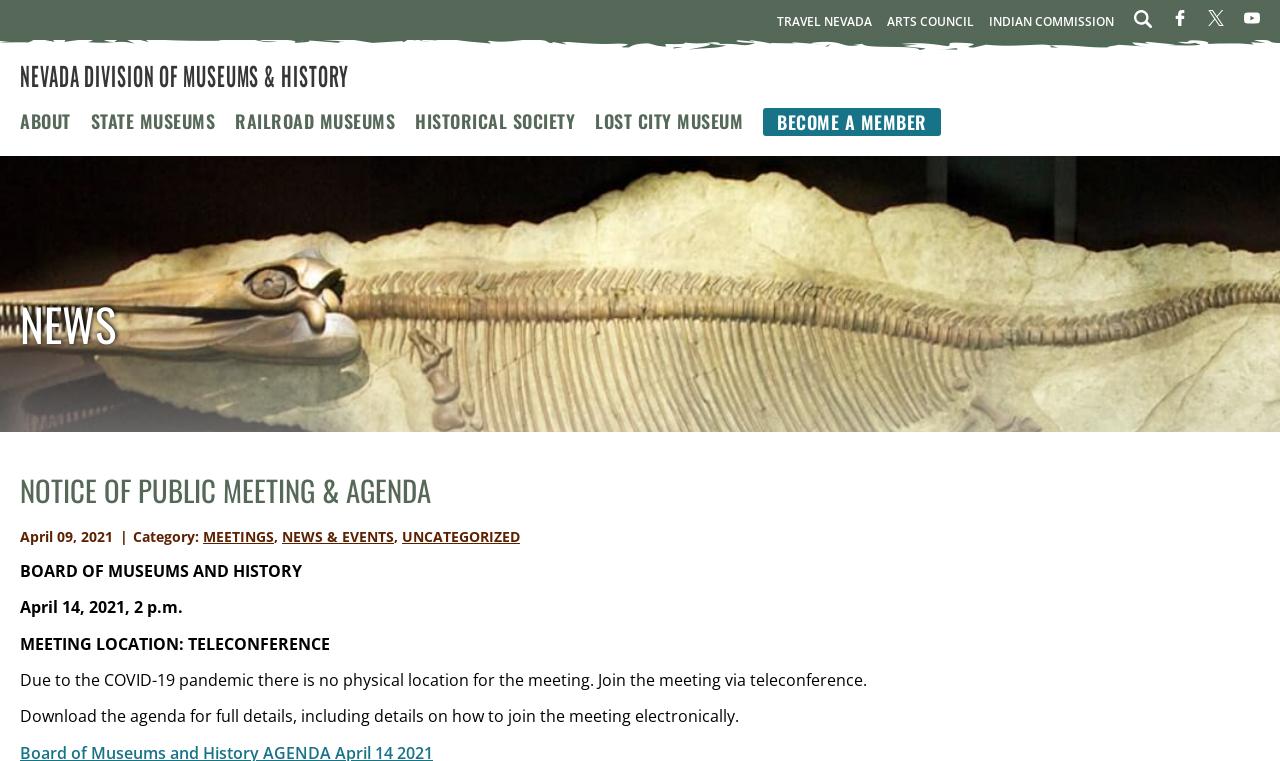Find the bounding box coordinates of the clickable region needed to perform the following instruction: "Learn about the Nevada State Museum in Carson City". The coordinates should be provided as four float numbers between 0 and 1, i.e., [left, top, right, bottom].

[0.071, 0.212, 0.299, 0.246]